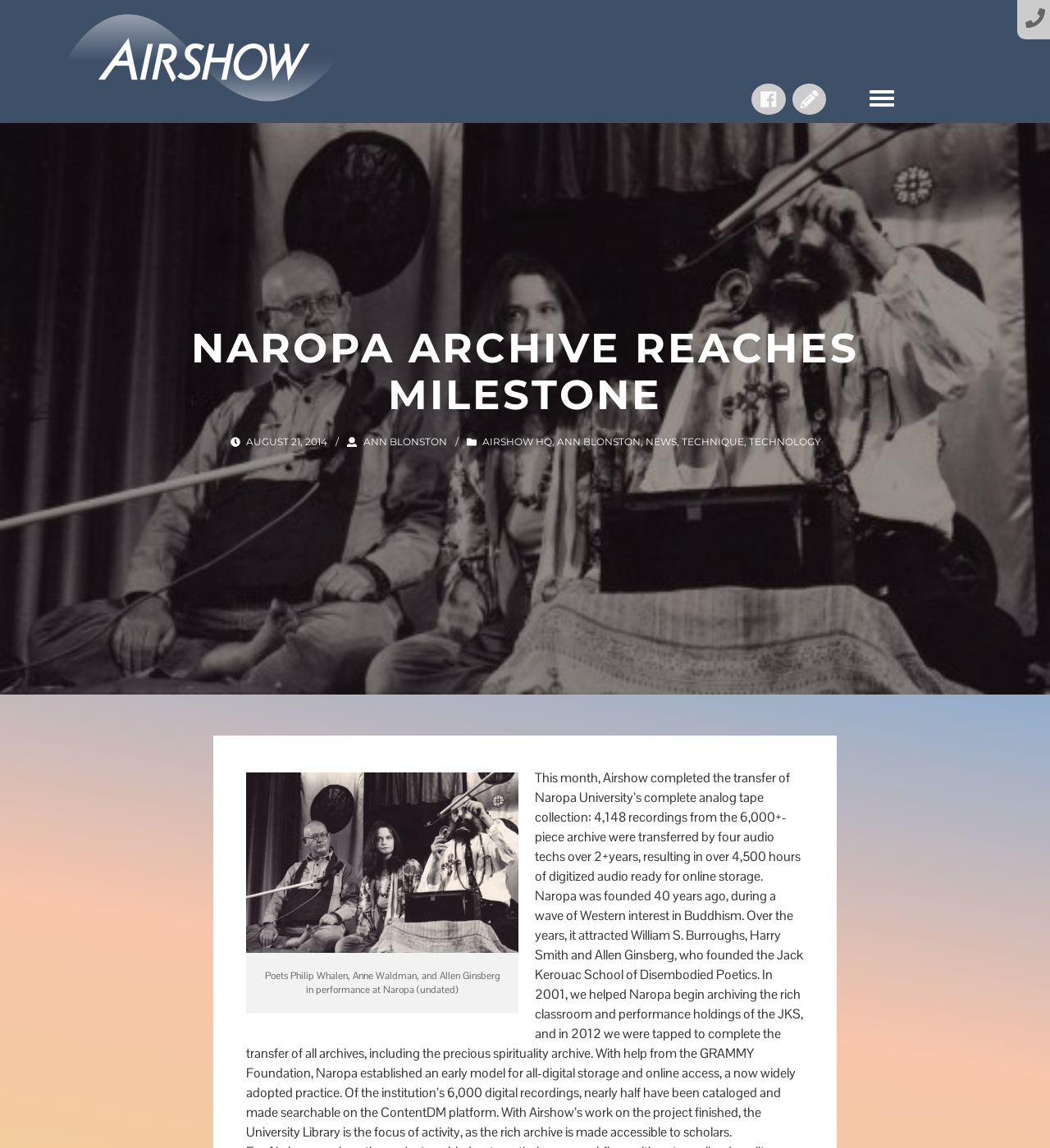Determine and generate the text content of the webpage's headline.

NAROPA ARCHIVE REACHES MILESTONE